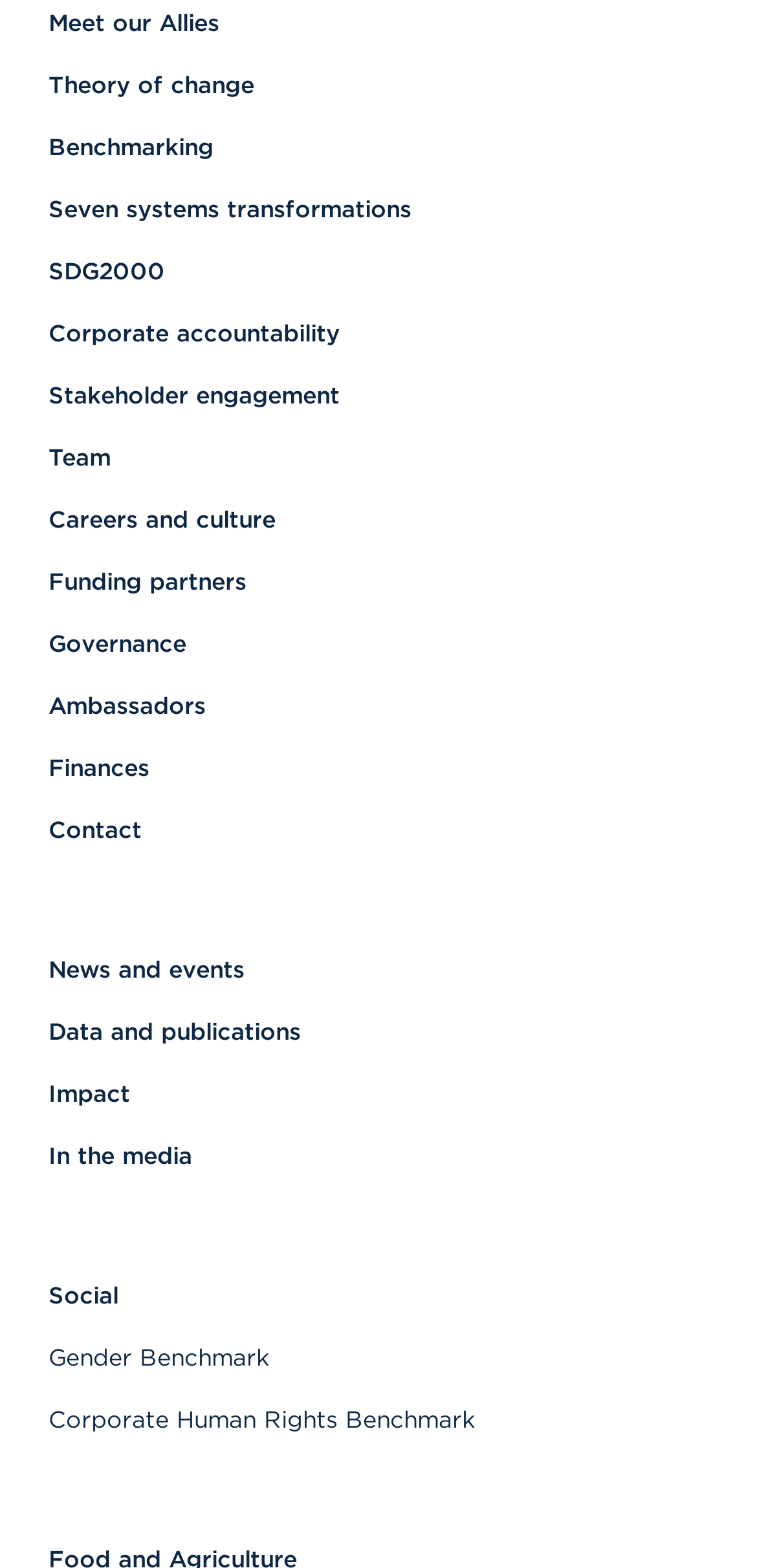Answer the question with a single word or phrase: 
How many links are there on the webpage?

19